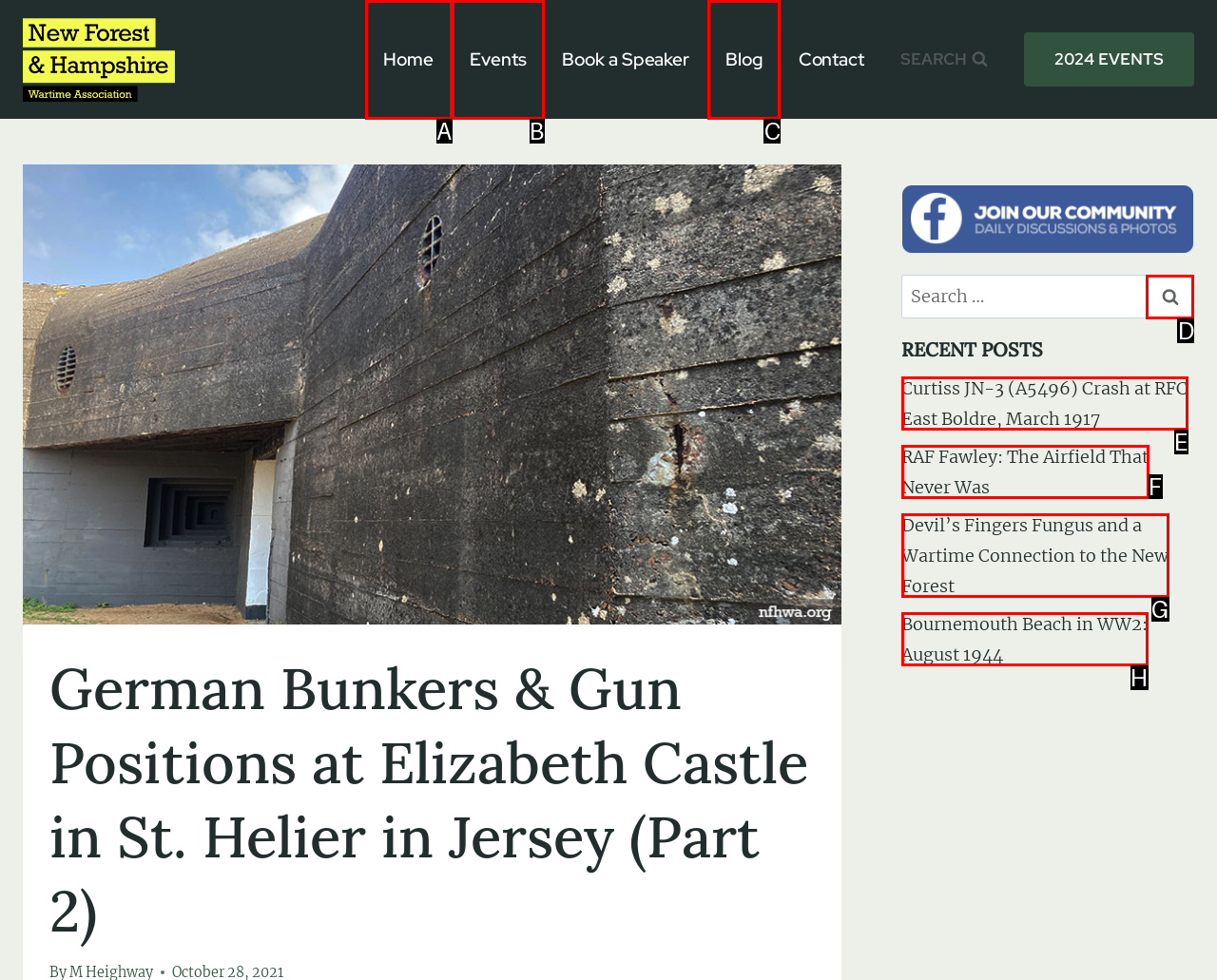For the task: Click the 'Search' button, identify the HTML element to click.
Provide the letter corresponding to the right choice from the given options.

D